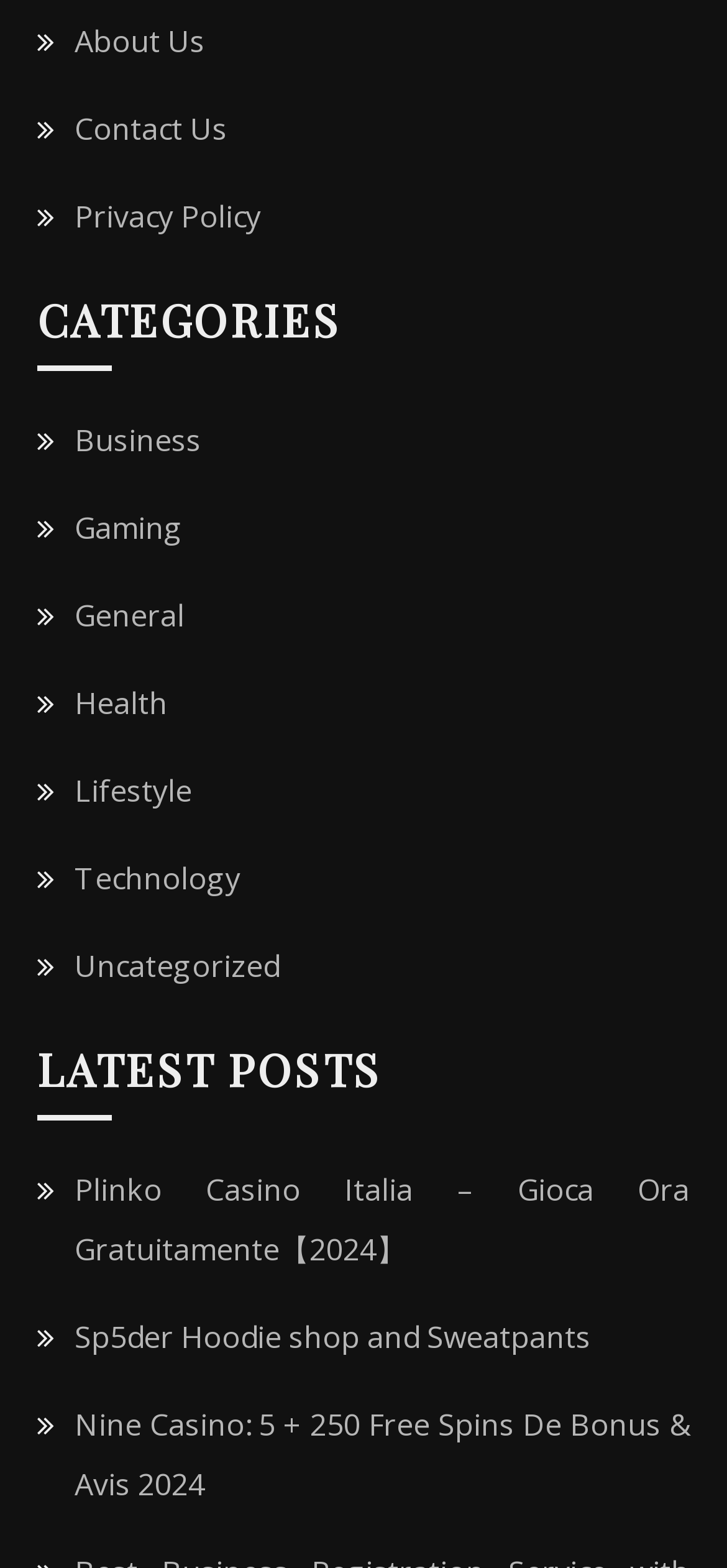What type of content is categorized?
Based on the screenshot, provide a one-word or short-phrase response.

Posts